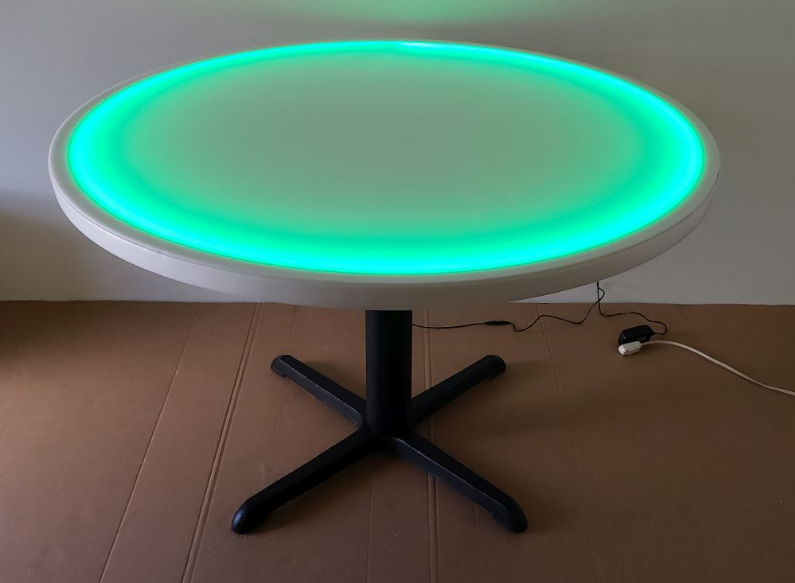How many people can the table comfortably accommodate?
Answer briefly with a single word or phrase based on the image.

Up to six people